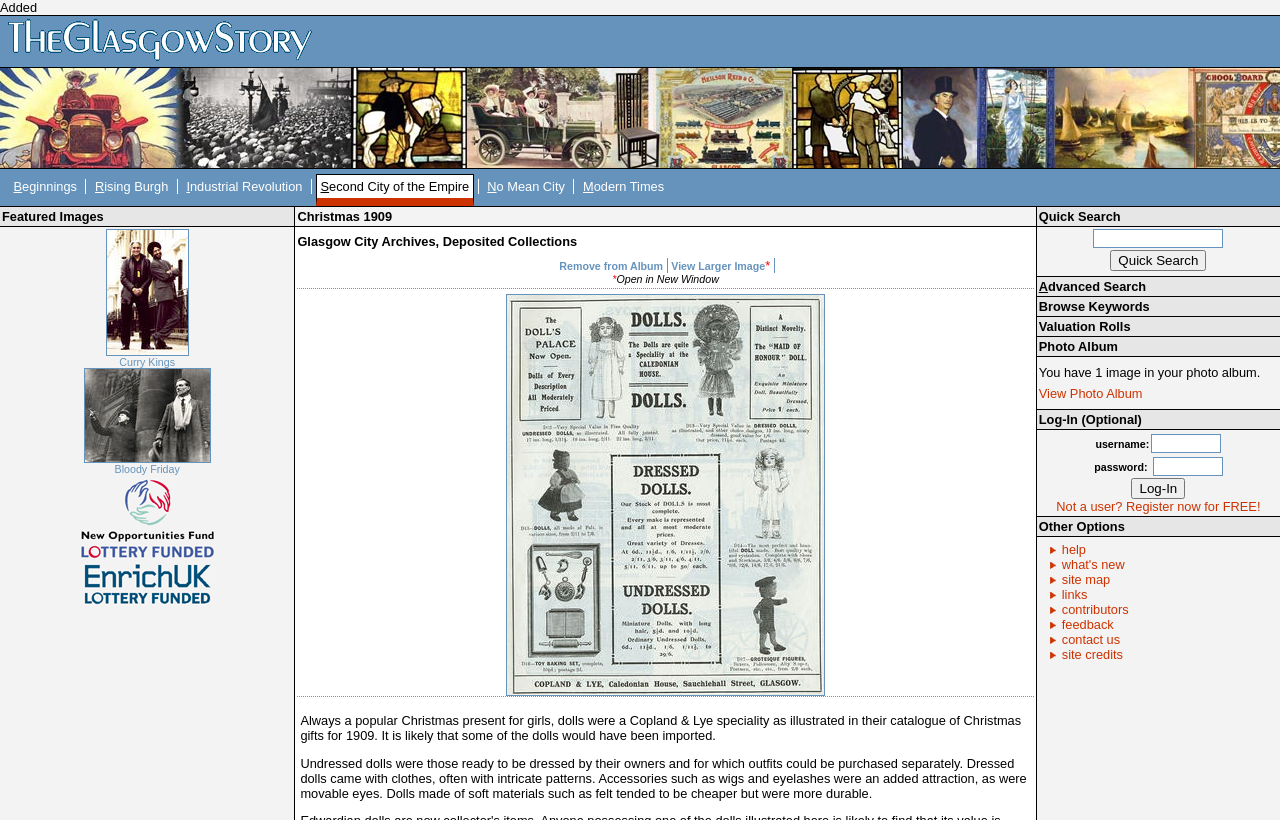How many options are there in the 'Browse' section?
Provide a detailed and extensive answer to the question.

I inspected the 'Browse' section and found five options: 'Beginnings', 'Rising Burgh', 'Industrial Revolution', 'Second City of the Empire', and 'No Mean City'. Therefore, there are 5 options in this section.